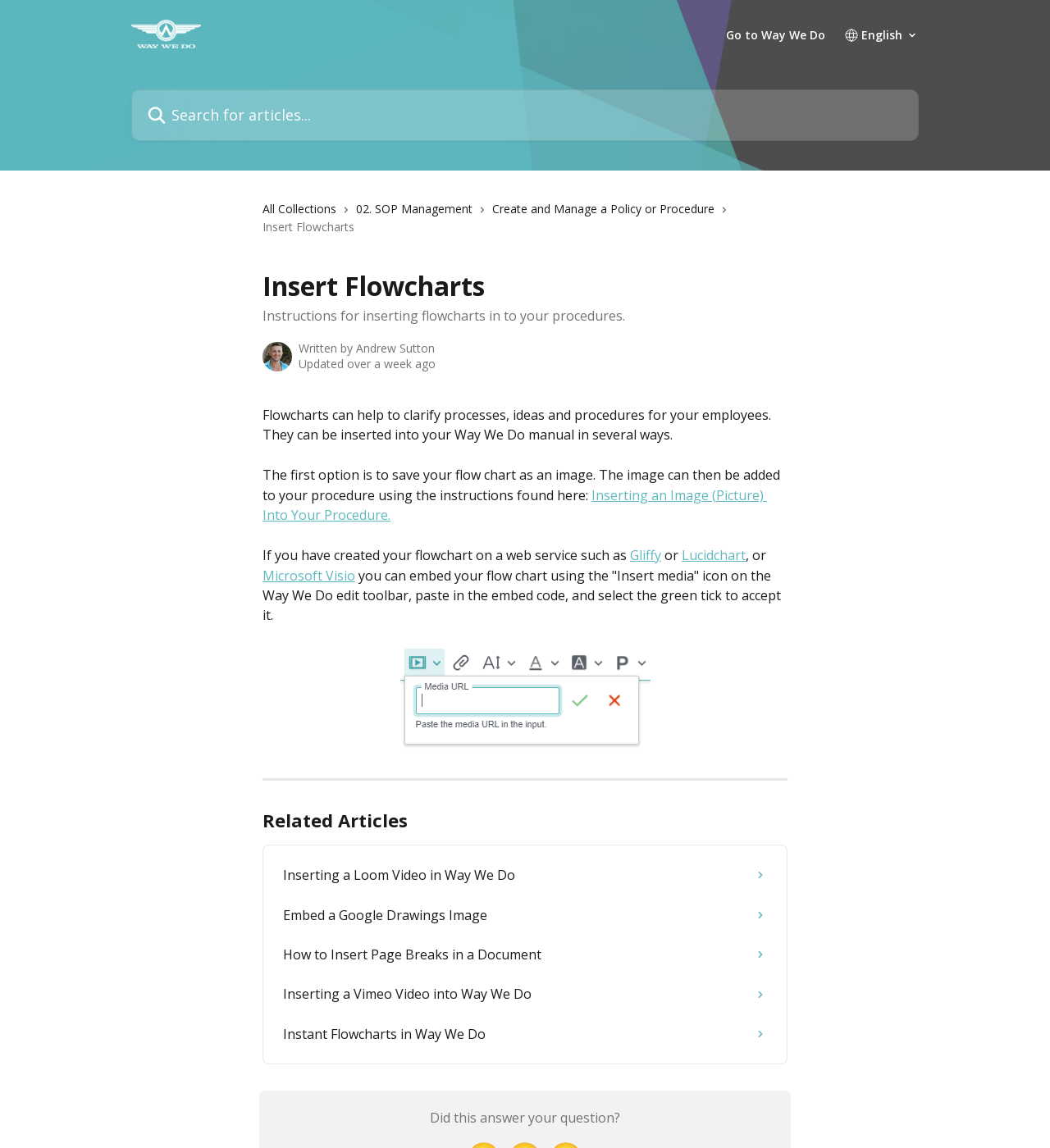Answer the question using only a single word or phrase: 
What is the status of the article?

Updated over a week ago